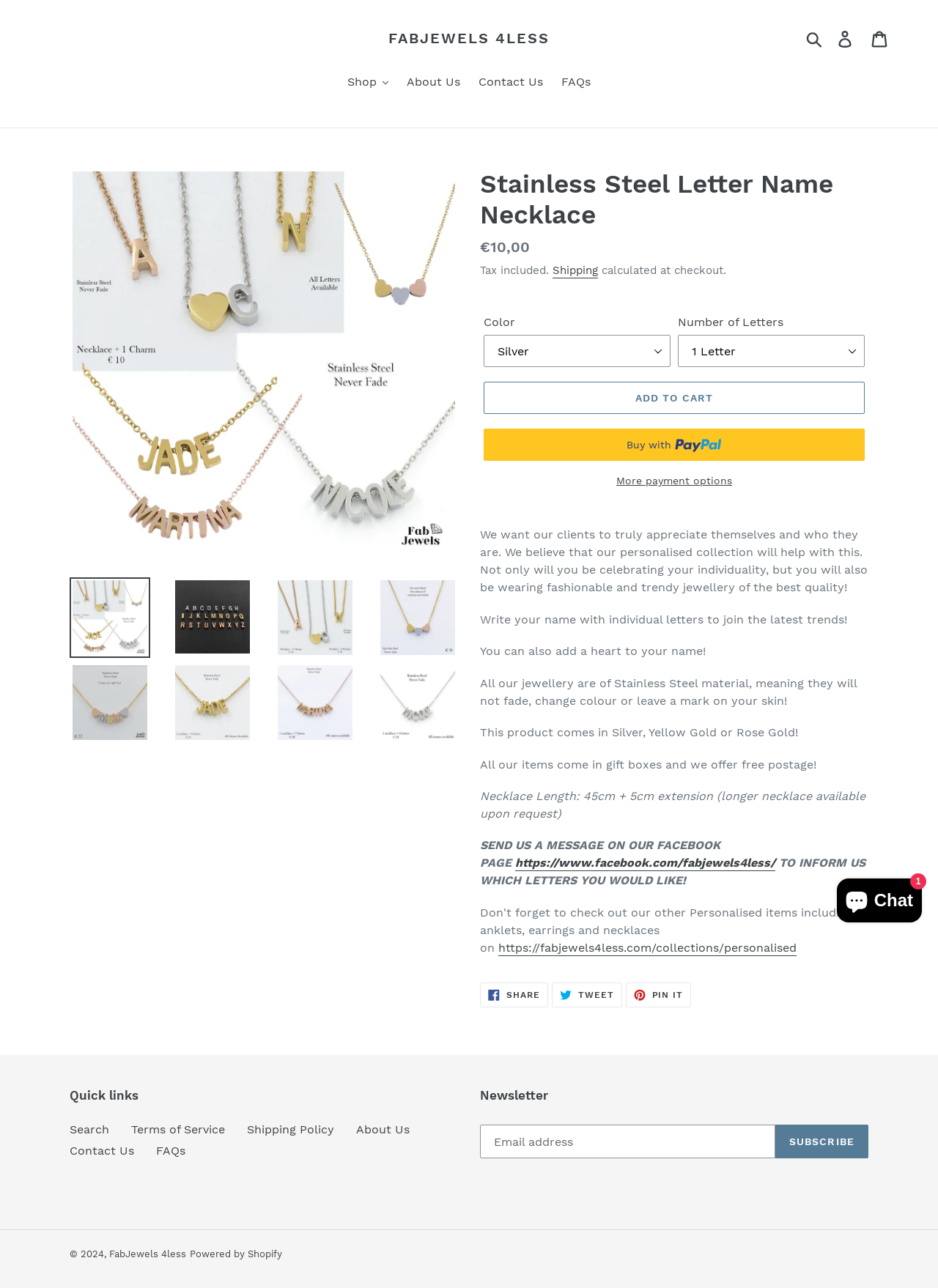Analyze and describe the webpage in a detailed narrative.

This webpage is an e-commerce site selling a personalized stainless steel letter name necklace. At the top, there is a navigation bar with links to "FABJEWELS 4LESS", "Log in", "Cart", and a search button. Below the navigation bar, there are links to "Shop", "About Us", "Contact Us", and "FAQs".

The main content of the page is dedicated to the product, featuring a large image of the necklace at the top. Below the image, there is a heading "Stainless Steel Letter Name Necklace" and a description list with the regular price of €10.00, including tax. There are also links to "Shipping" and a note that the shipping cost will be calculated at checkout.

The page then provides options to customize the product, including a color dropdown menu and a number of letters dropdown menu. There are also buttons to "ADD TO CART" and "Buy now with PayPal", as well as a link to "More payment options".

Below the customization options, there is a section with text describing the product and its features, including the material, necklace length, and gift box. The text also mentions that the product comes in silver, yellow gold, or rose gold, and that free postage is available.

The page also includes a section with social media links, allowing users to share the product on Facebook, Twitter, or Pinterest. There is also a link to the company's Facebook page and a message asking customers to inform them which letters they would like.

At the bottom of the page, there are quick links to "Search", "Terms of Service", "Shipping Policy", "About Us", and "Contact Us". There is also a newsletter subscription section and a copyright notice. Finally, there is a chat window button in the bottom right corner, allowing customers to chat with the online store.